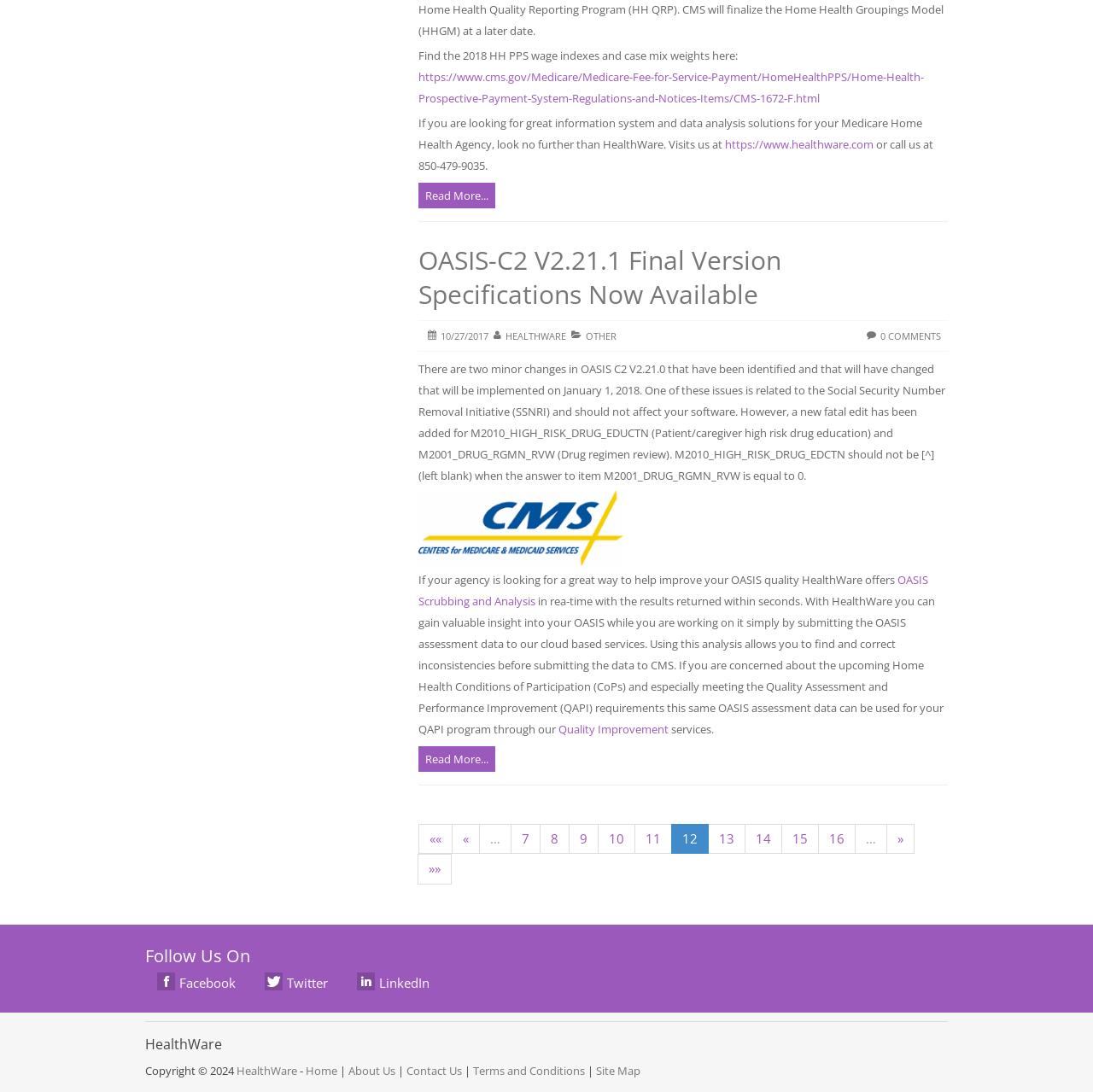Using the element description: "Twitter", determine the bounding box coordinates for the specified UI element. The coordinates should be four float numbers between 0 and 1, [left, top, right, bottom].

[0.243, 0.888, 0.3, 0.912]